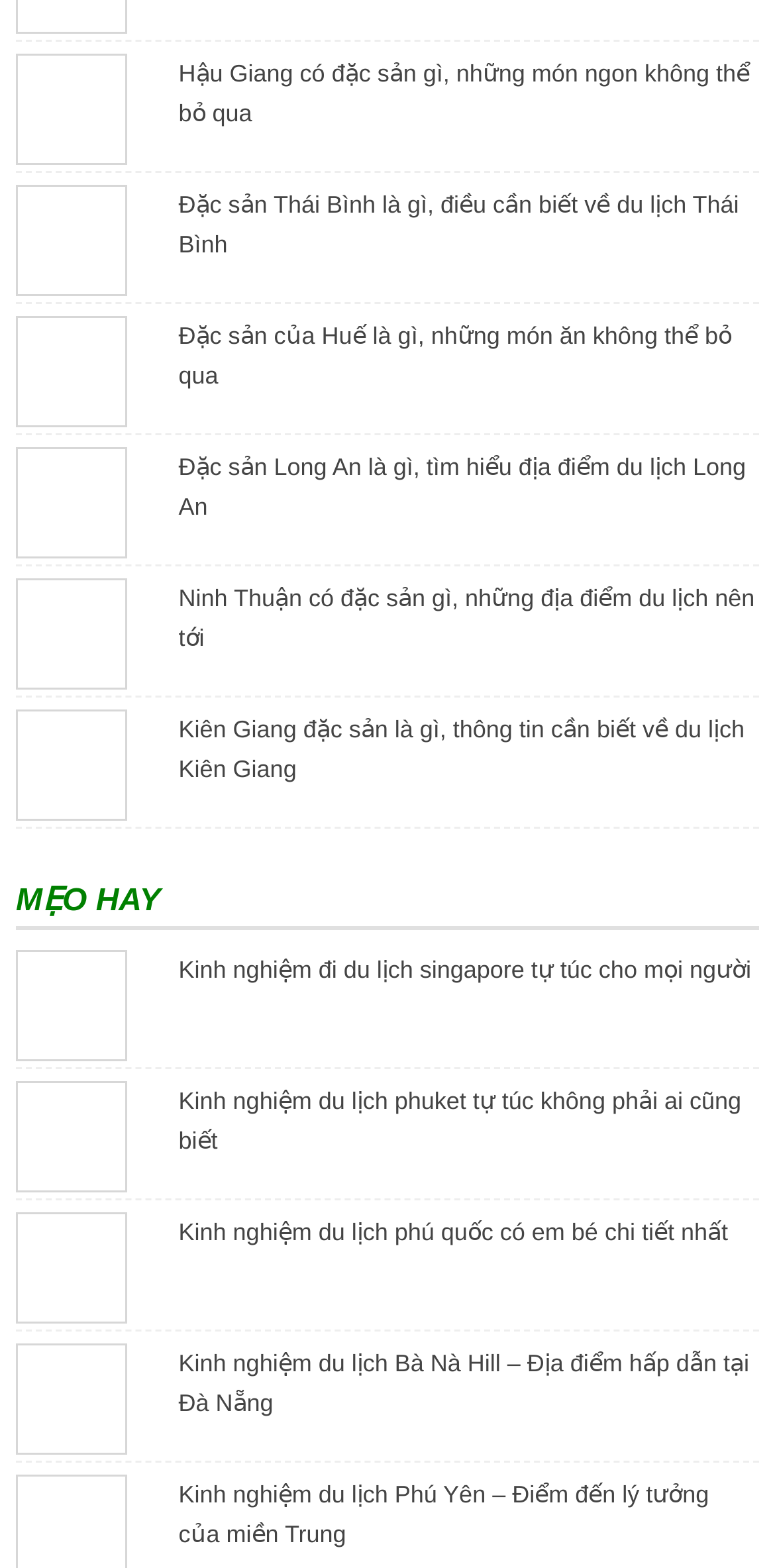Determine the bounding box coordinates of the clickable region to execute the instruction: "Explore Huế's culinary delights". The coordinates should be four float numbers between 0 and 1, denoted as [left, top, right, bottom].

[0.021, 0.226, 0.164, 0.247]